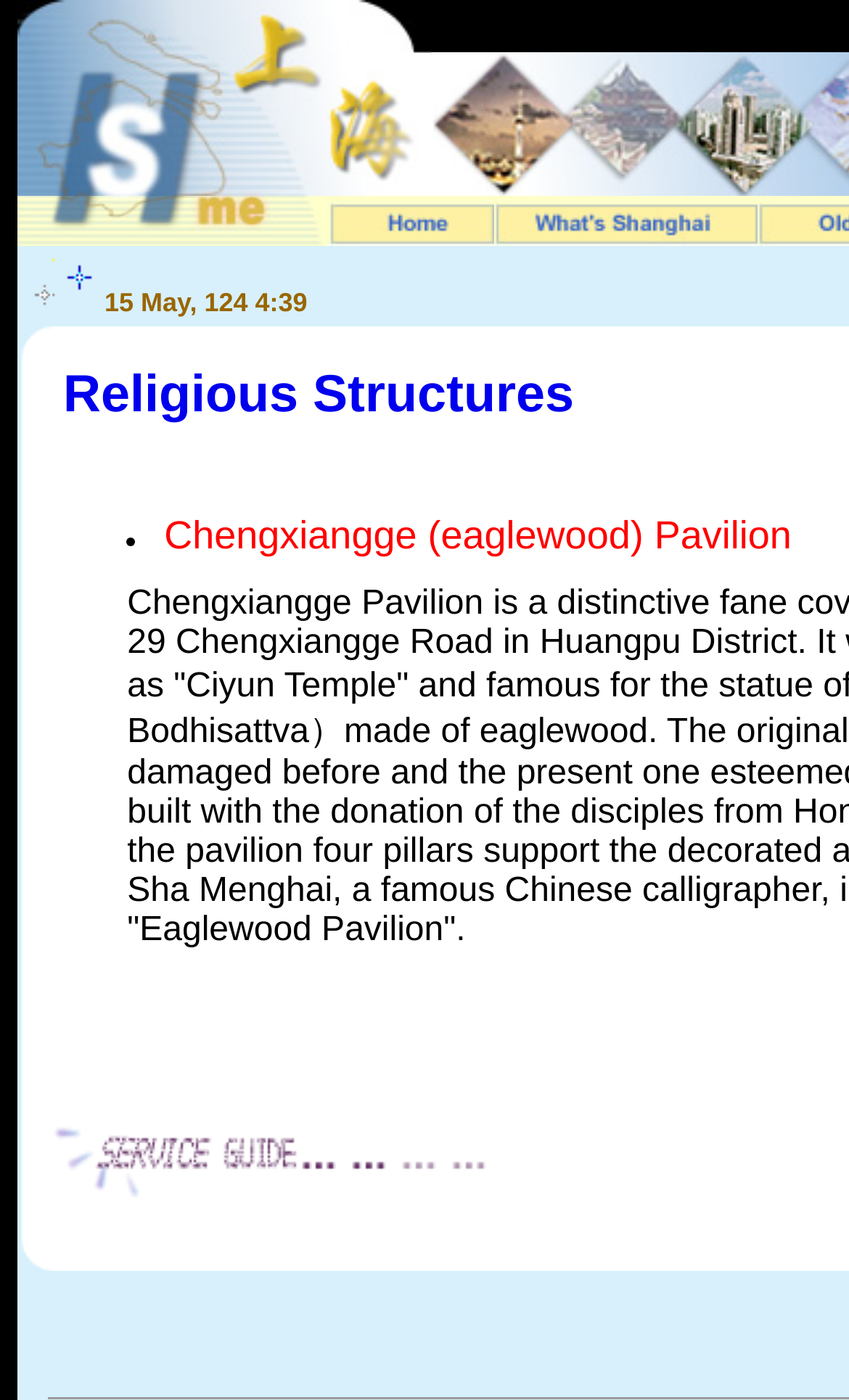What is the category of the first link on the page?
Identify the answer in the screenshot and reply with a single word or phrase.

Religious Structures